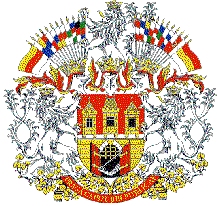Describe the image with as much detail as possible.

The image depicts the coat of arms of Prague, known as "Hlavní město Praha" in Czech. This intricate design features a central red shield, adorned with a golden wall and an open gate, symbolizing the historical significance and strength of the city. Within the gate, an armored arm holds a silver sword, underscoring the city's heritage and valor.

The coat of arms is flanked by three golden towers rising from the wall, representing Prague's districts. Above, two double-tailed lions, crowned and standing on a lime-tree branch, embody the regal presence of the city. The entire composition is embellished with a vibrant array of flags, depicting historical connections to various cities and districts within Prague.

At the base of the coat of arms is a ribbon featuring the slogan "PRAGA CAPUT REI PUBLICAE," translating to "Prague, Capital of the Republic." This motto emphasizes the city's role as a significant political and cultural center in the Czech Republic. The overall design reflects the rich history and identity of Prague, established and modified through the years, with the current form being formalized in 1991.